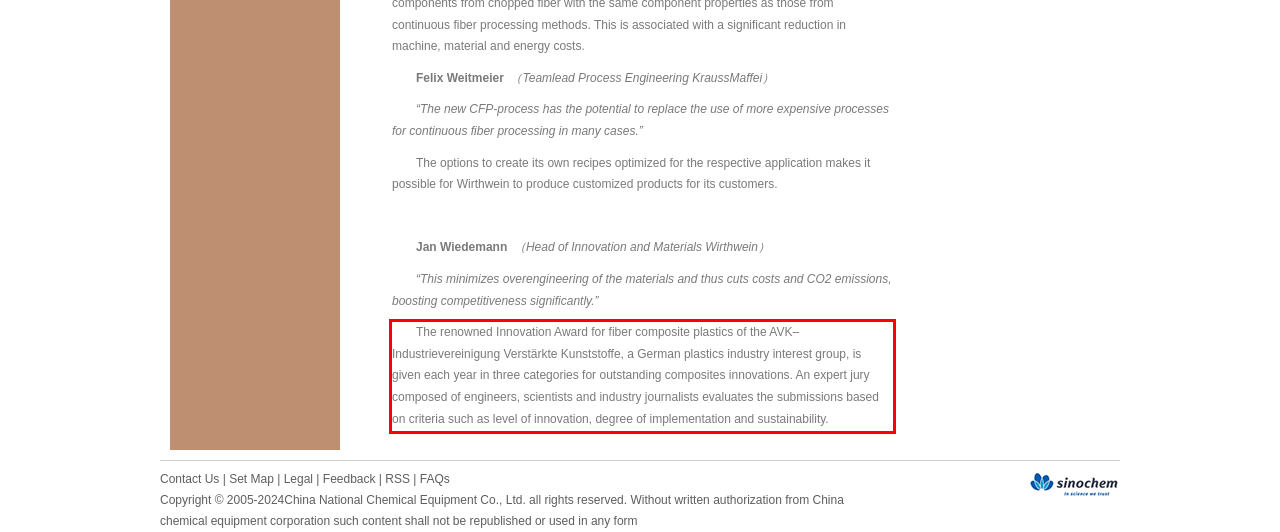Please extract the text content within the red bounding box on the webpage screenshot using OCR.

The renowned Innovation Award for fiber composite plastics of the AVK– Industrievereinigung Verstärkte Kunststoffe, a German plastics industry interest group, is given each year in three categories for outstanding composites innovations. An expert jury composed of engineers, scientists and industry journalists evaluates the submissions based on criteria such as level of innovation, degree of implementation and sustainability.